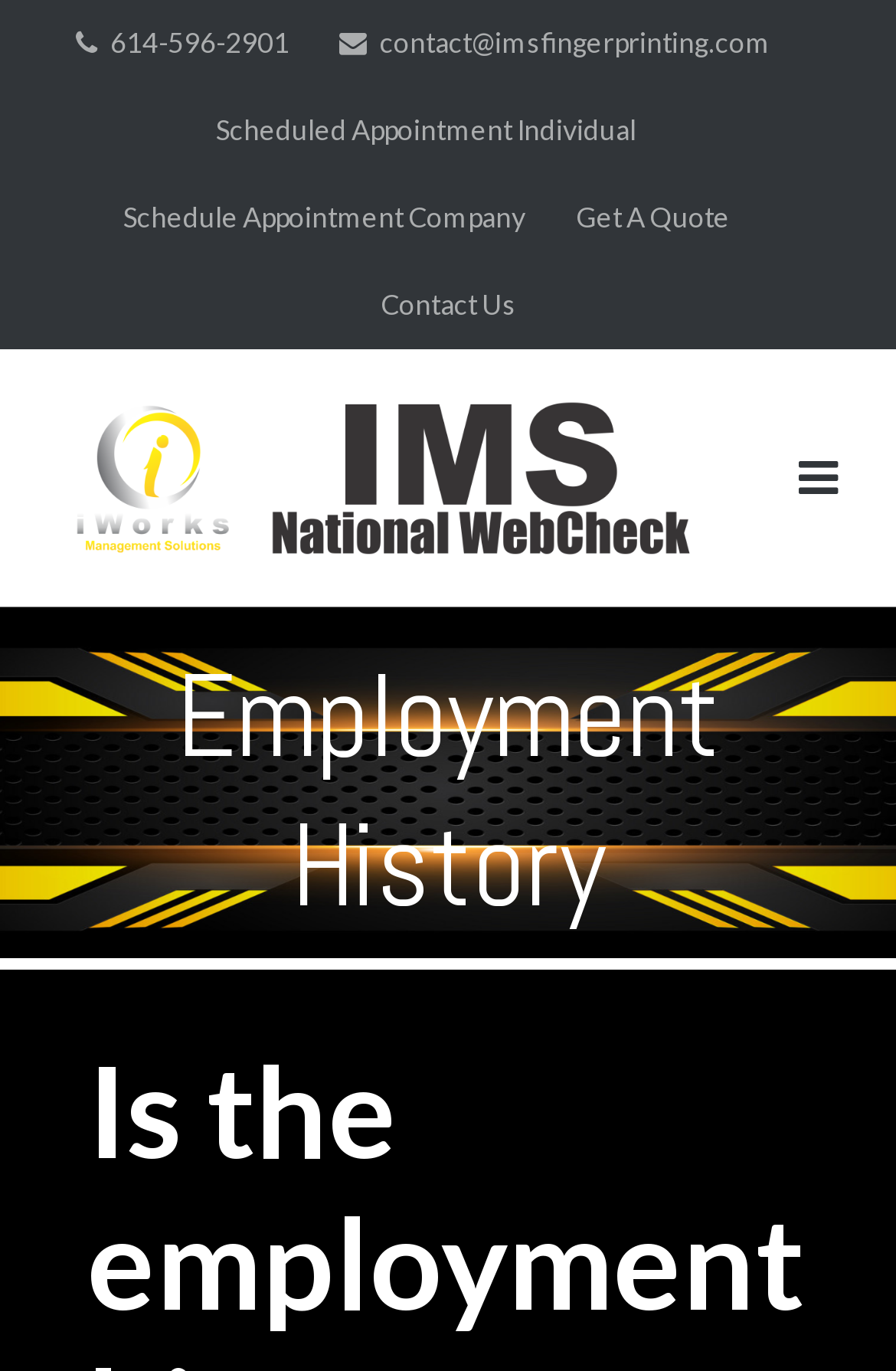What is the company logo located?
Please provide a comprehensive answer based on the visual information in the image.

I determined the location of the company logo by analyzing the bounding box coordinates of the image element with the description 'I WORKS MANAGEMENT SOLUTIONS Logo'. The coordinates [0.064, 0.29, 0.785, 0.408] indicate that the logo is located at the top center of the webpage.